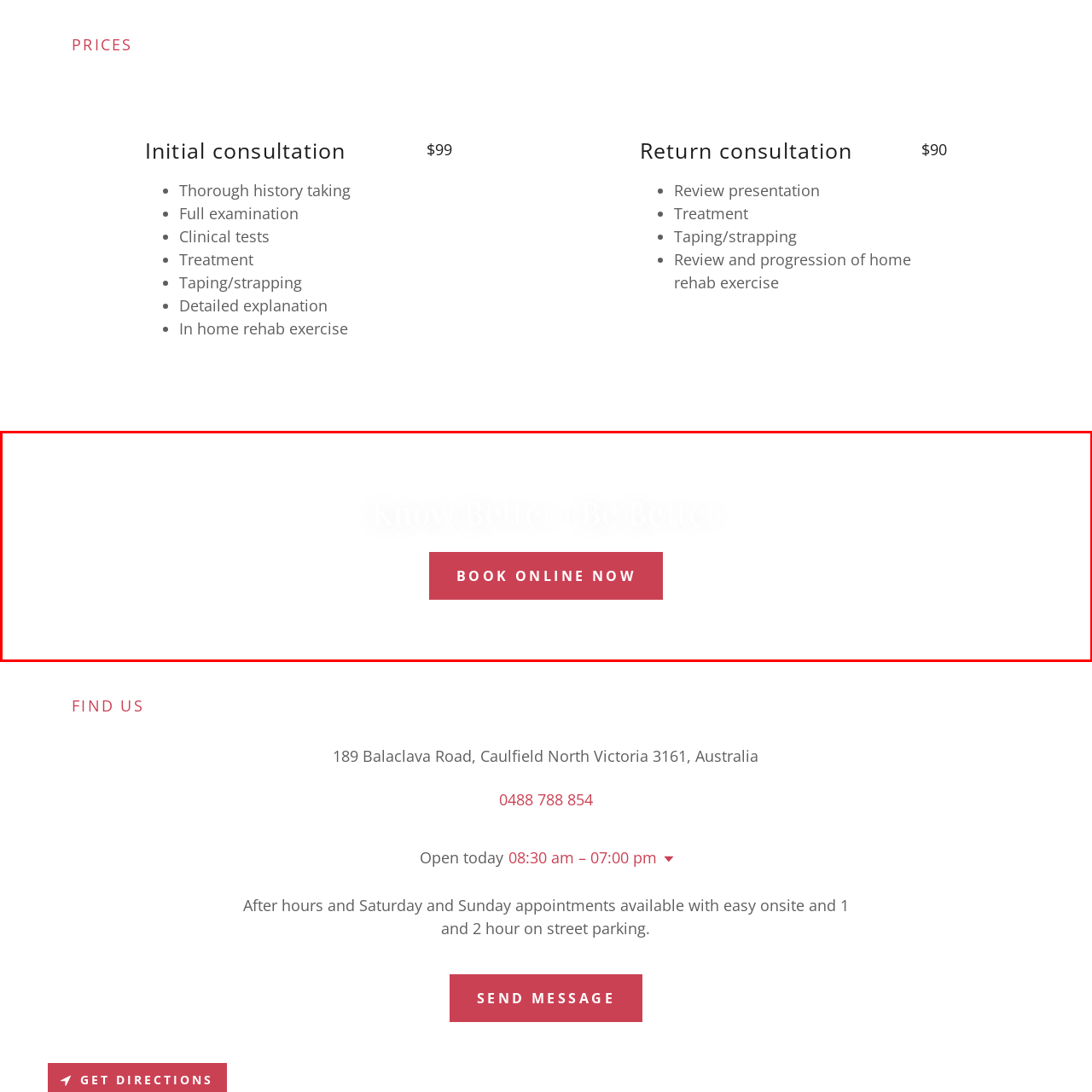Examine the segment of the image contained within the black box and respond comprehensively to the following question, based on the visual content: 
Why is the backdrop designed to be minimalistic?

The backdrop is intentionally designed to be minimalistic in order to enhance readability, focusing attention on the essential message and the booking option, making it easy for users to navigate.